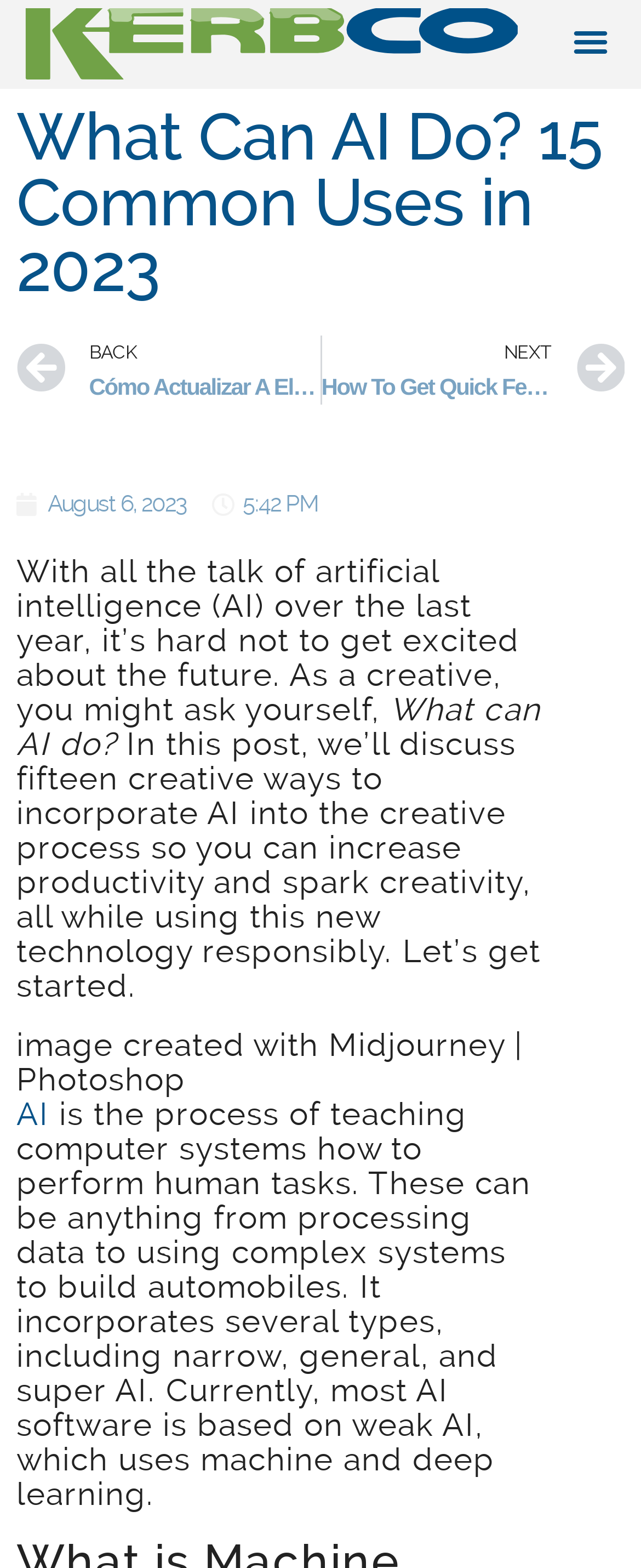How many creative ways to incorporate AI are discussed in the article?
Look at the screenshot and give a one-word or phrase answer.

fifteen